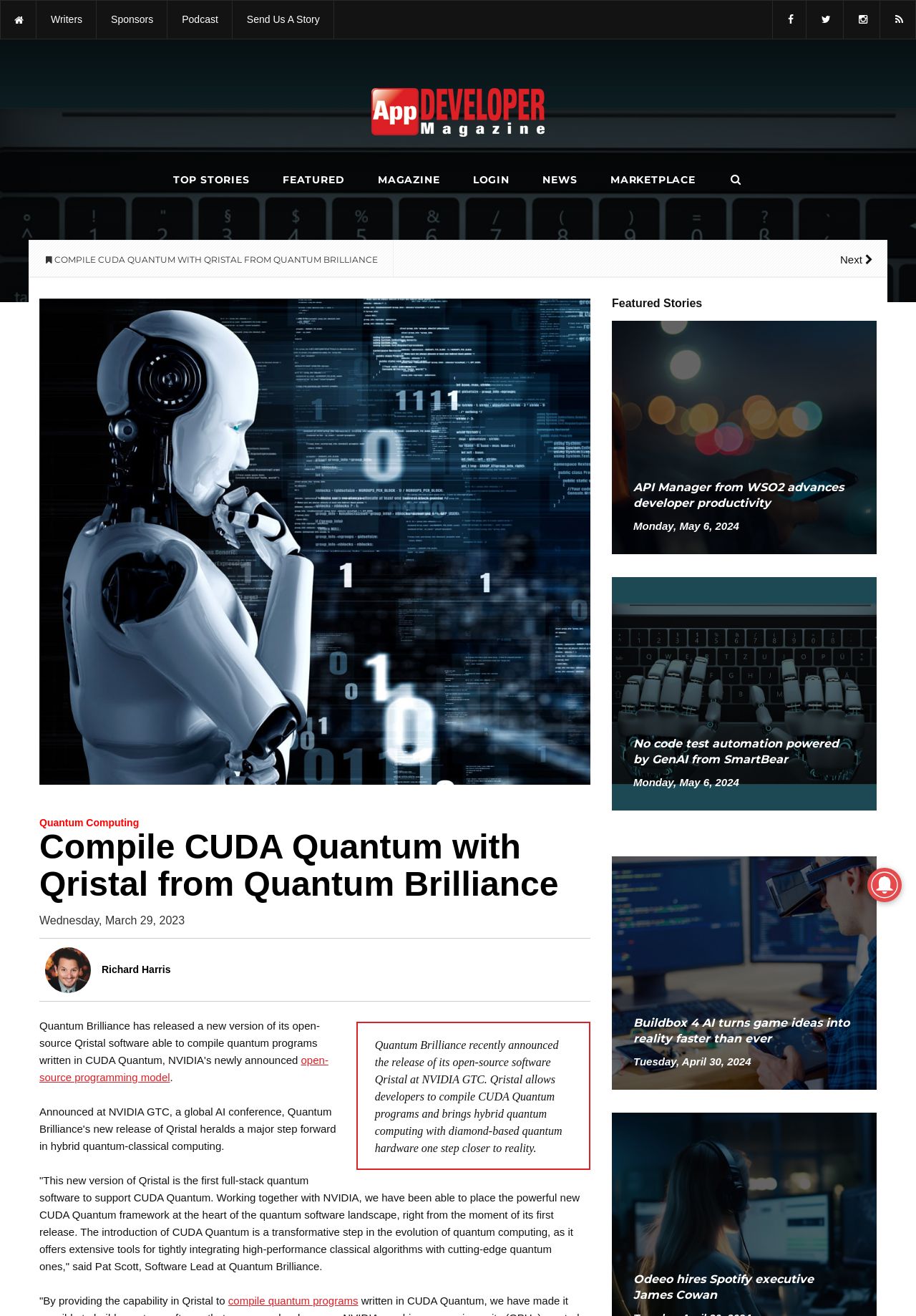How many featured stories are there?
Analyze the image and provide a thorough answer to the question.

I found the answer by looking at the 'Featured Stories' section, where I saw three separate stories with images and links. This suggests that there are three featured stories.